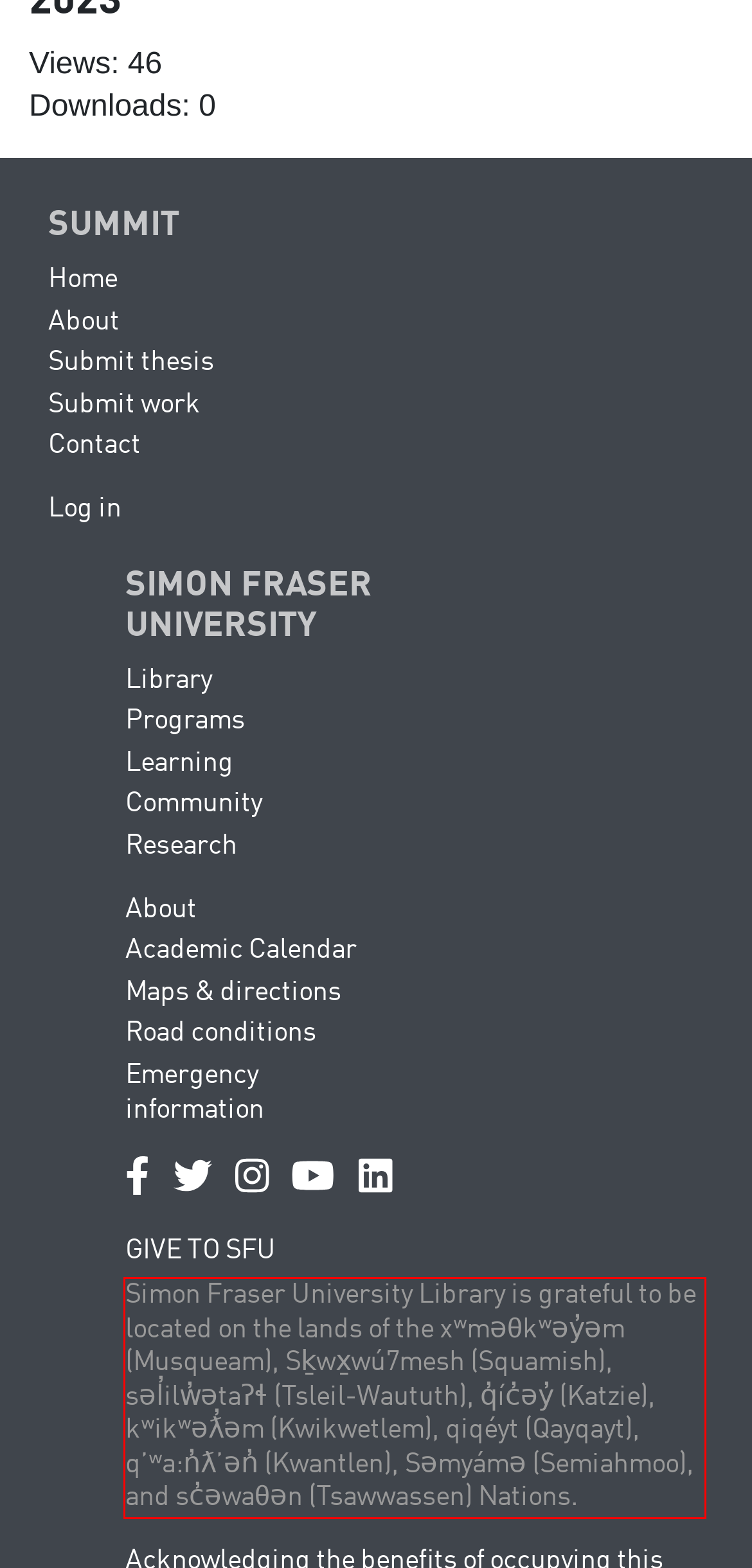Examine the screenshot of the webpage, locate the red bounding box, and perform OCR to extract the text contained within it.

Simon Fraser University Library is grateful to be located on the lands of the xʷməθkʷəy̓əm (Musqueam), Sḵwx̱wú7mesh (Squamish), səl̓ilw̓ətaʔɬ (Tsleil-Waututh), q̓íc̓əy̓ (Katzie), kʷikʷəƛ̓əm (Kwikwetlem), qiqéyt (Qayqayt), qʼʷa:n̓ƛʼən̓ (Kwantlen), Səmyámə (Semiahmoo), and sc̓əwaθən (Tsawwassen) Nations.